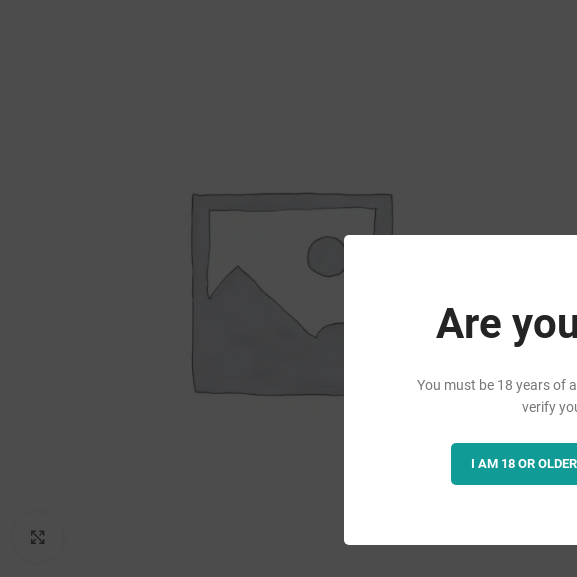Present an elaborate depiction of the scene captured in the image.

The image is a placeholder graphic indicating an awaiting product image, often used when the actual product photo is not available. It prominently features a simplistic drawing of a landscape within a square frame, suggesting a gallery or collection of images. Overlaying this image is a verification prompt, which informs visitors that they must be at least 18 years old to access the webpage, along with two options: "I AM 18 OR OLDER" and "I AM UNDER 18." This setup is likely in place to comply with age restrictions relevant to the products being sold, which could pertain to tobacco or vaping items. The overall design conveys a sense of urgency and compliance while maintaining an inviting interface for potential customers.